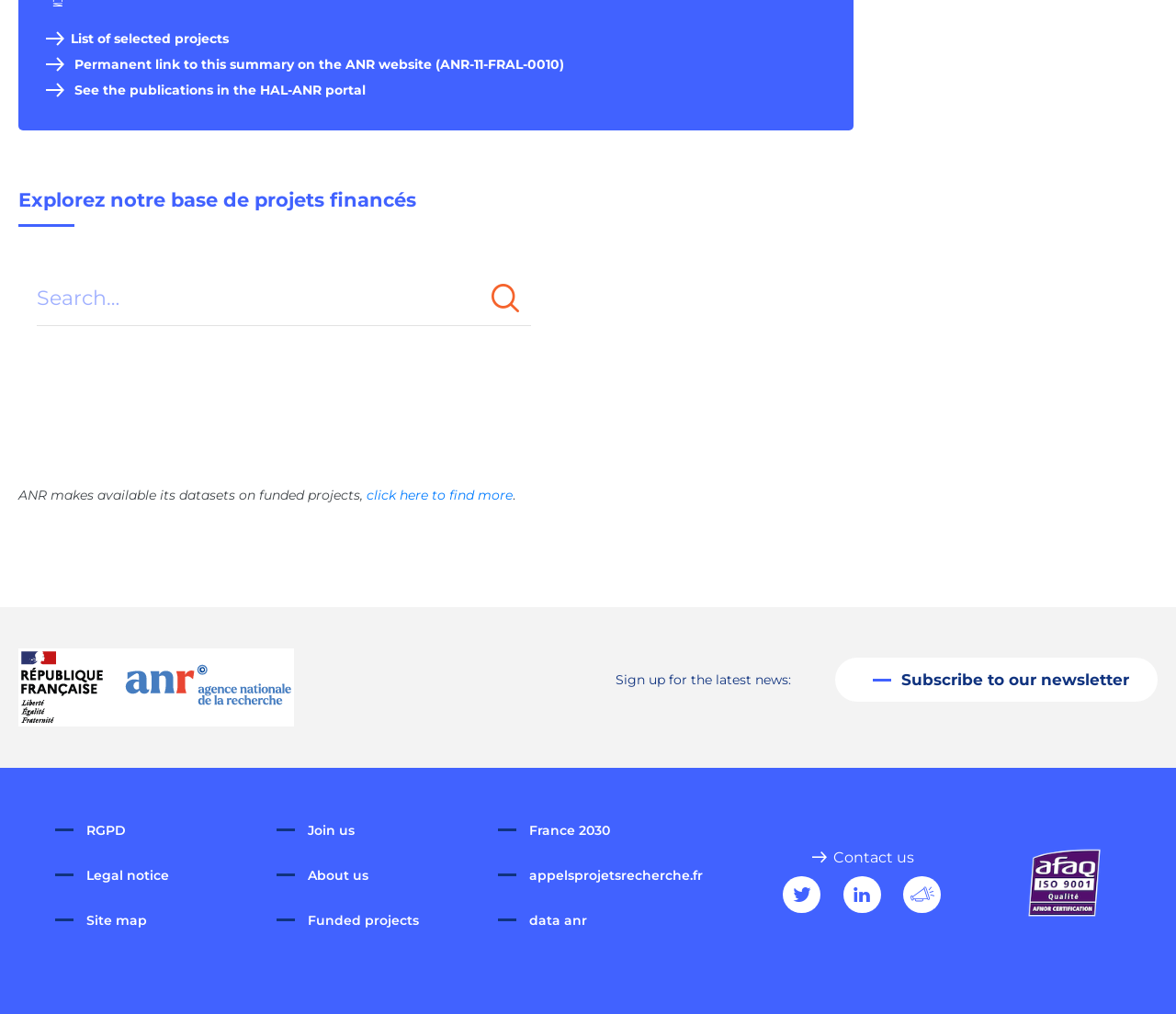What is the function of the textbox on this webpage?
Look at the image and answer with only one word or phrase.

Search